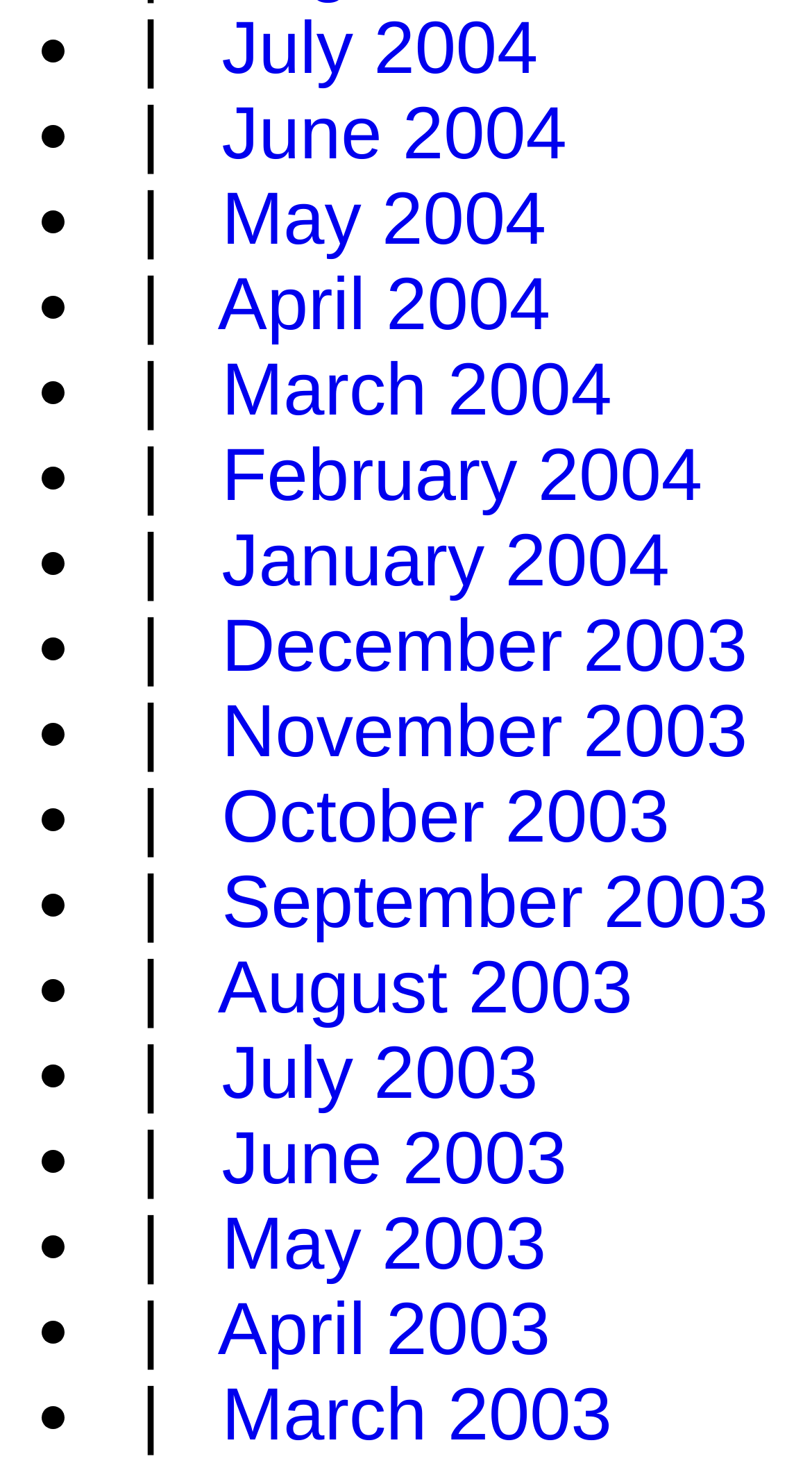Please identify the bounding box coordinates of the element's region that should be clicked to execute the following instruction: "Access April 2004". The bounding box coordinates must be four float numbers between 0 and 1, i.e., [left, top, right, bottom].

[0.268, 0.18, 0.678, 0.237]